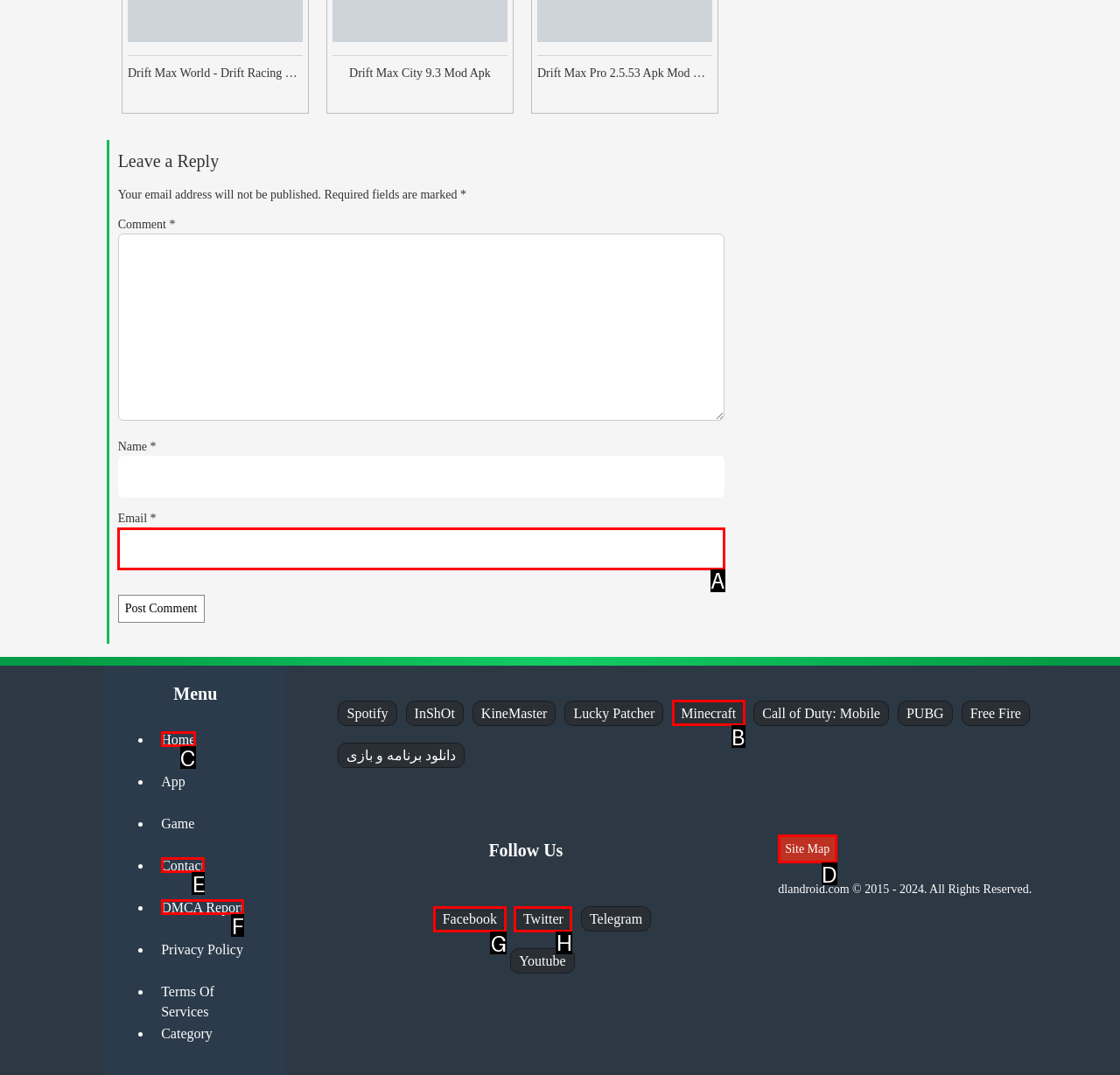Decide which letter you need to select to fulfill the task: Follow us on Facebook
Answer with the letter that matches the correct option directly.

G